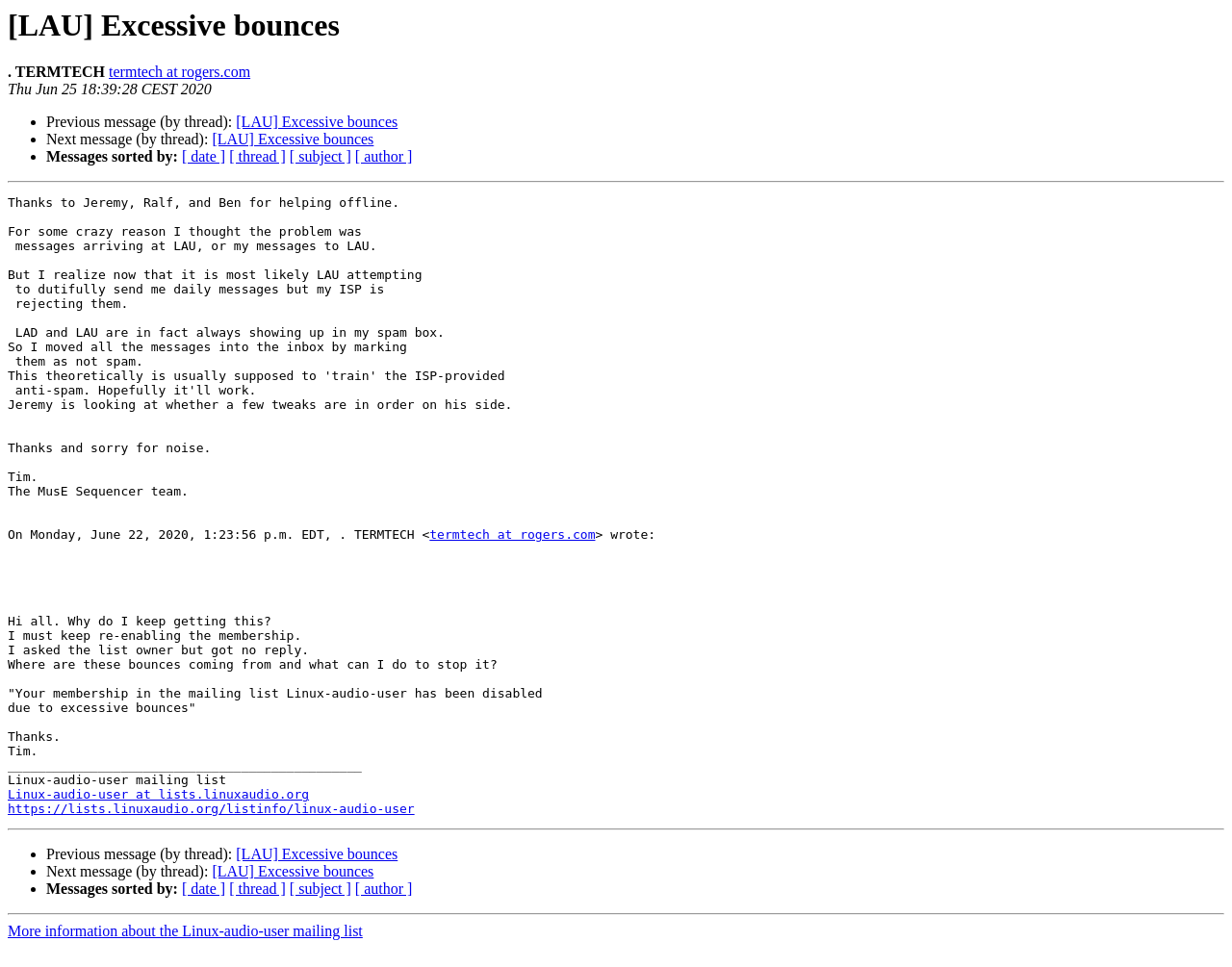What is the principal heading displayed on the webpage?

[LAU] Excessive bounces